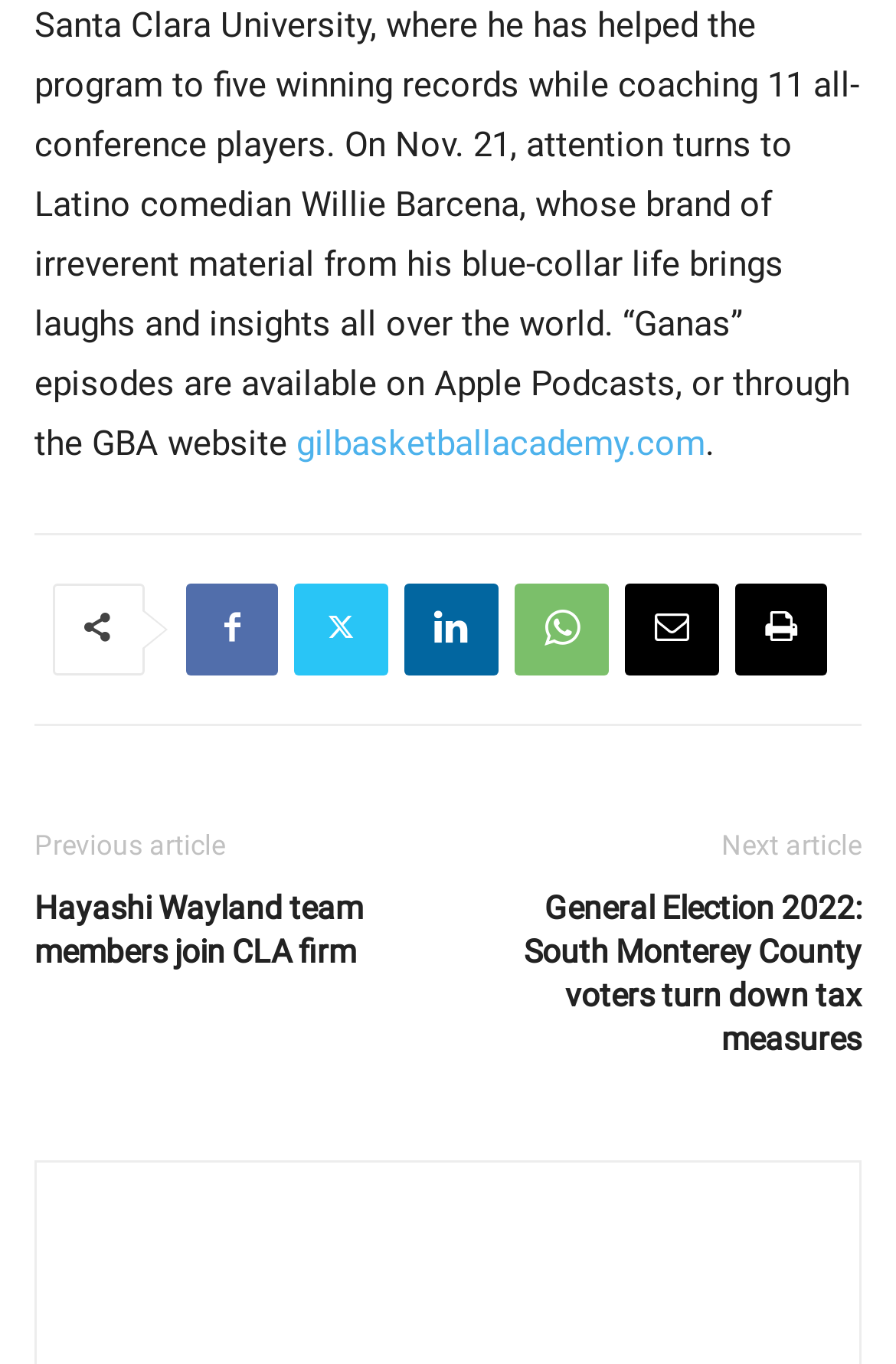Locate the bounding box coordinates of the element that needs to be clicked to carry out the instruction: "Read the article 'Enhancing Your Mobility with Monthly Driver Services in Dubai: A Comprehensive Guide'". The coordinates should be given as four float numbers ranging from 0 to 1, i.e., [left, top, right, bottom].

None